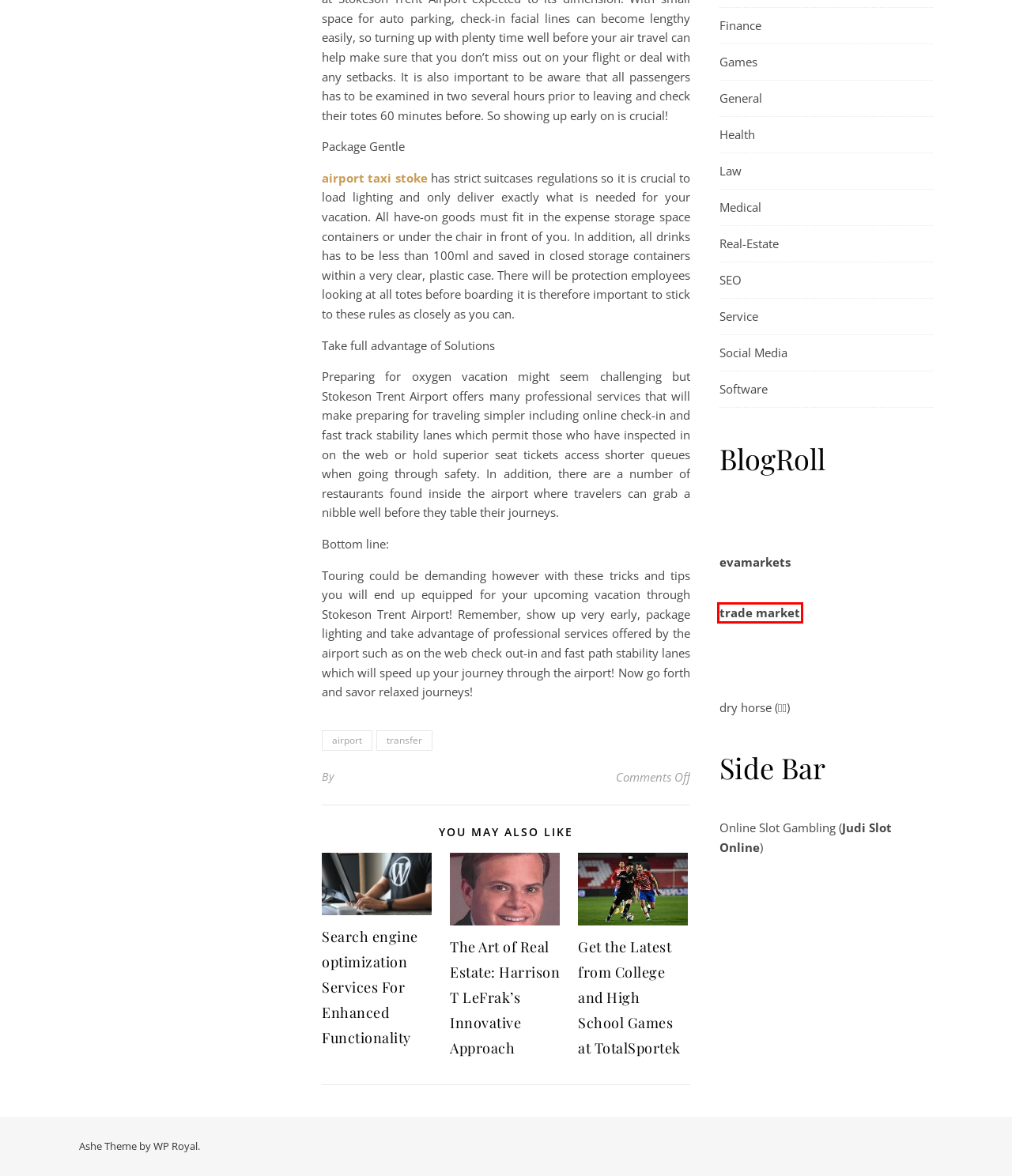Observe the provided screenshot of a webpage that has a red rectangle bounding box. Determine the webpage description that best matches the new webpage after clicking the element inside the red bounding box. Here are the candidates:
A. UTrade Markets
B. transfer – Dying of the Light
C. Real-Estate – Dying of the Light
D. Medical – Dying of the Light
E. Games – Dying of the Light
F. Search engine optimization Services For Enhanced Functionality – Dying of the Light
G. Law – Dying of the Light
H. Taxi in Stoke-on-Trent | Book a Taxi Near You Today

A